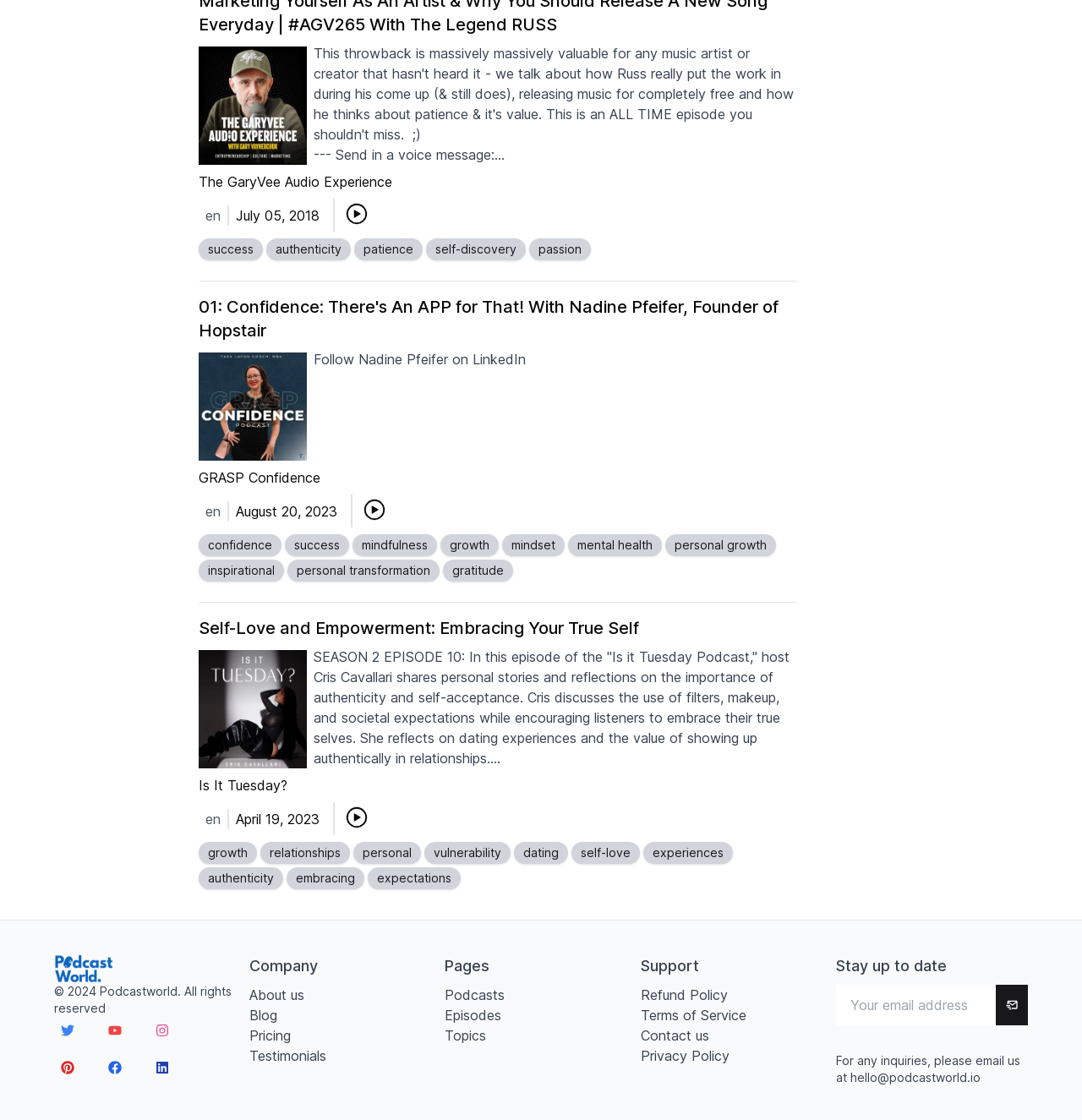Give a one-word or short-phrase answer to the following question: 
What is the name of the guest in the podcast episode?

Kerry Washington